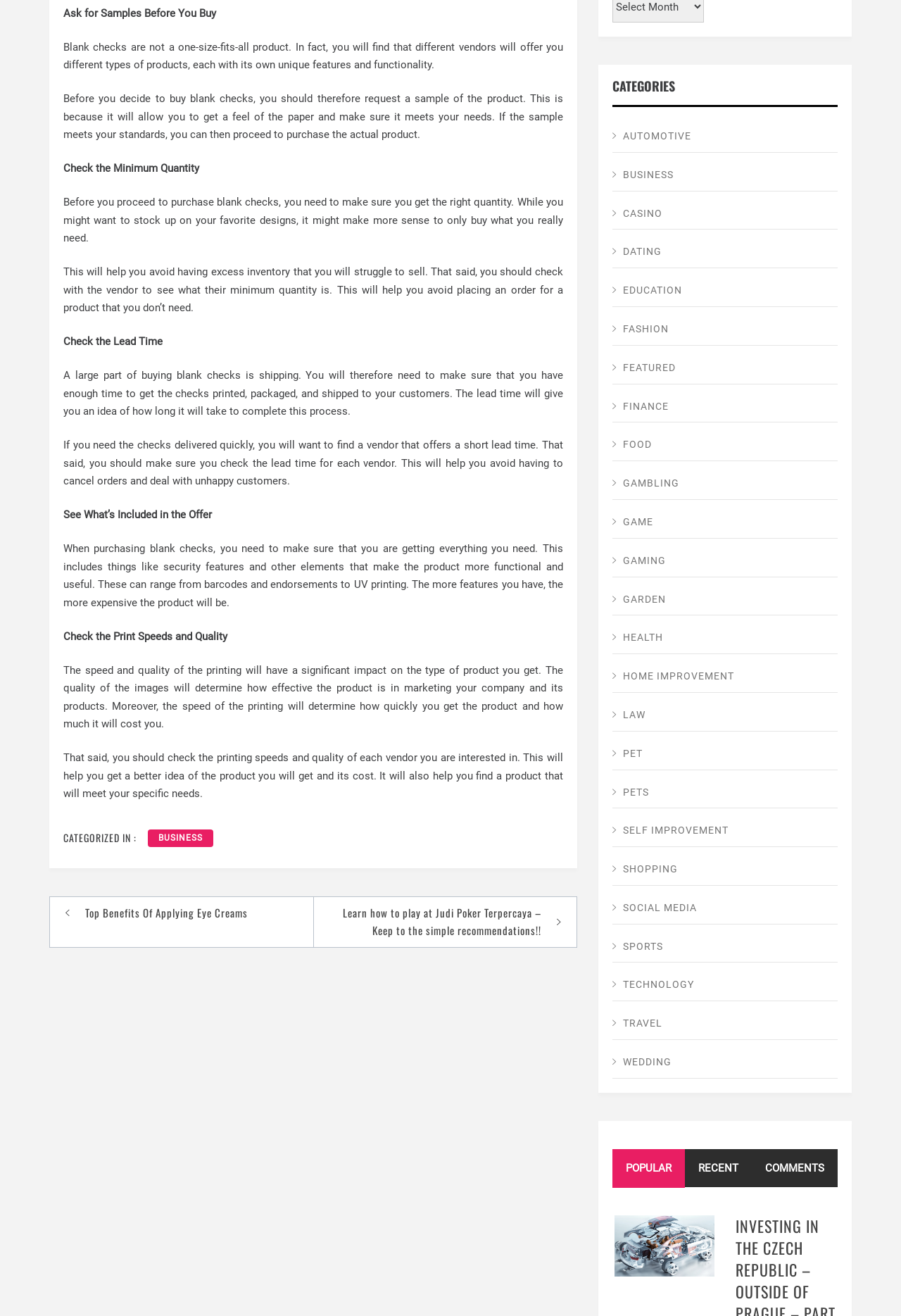What should you do before buying blank checks?
Using the image as a reference, answer the question with a short word or phrase.

Request a sample